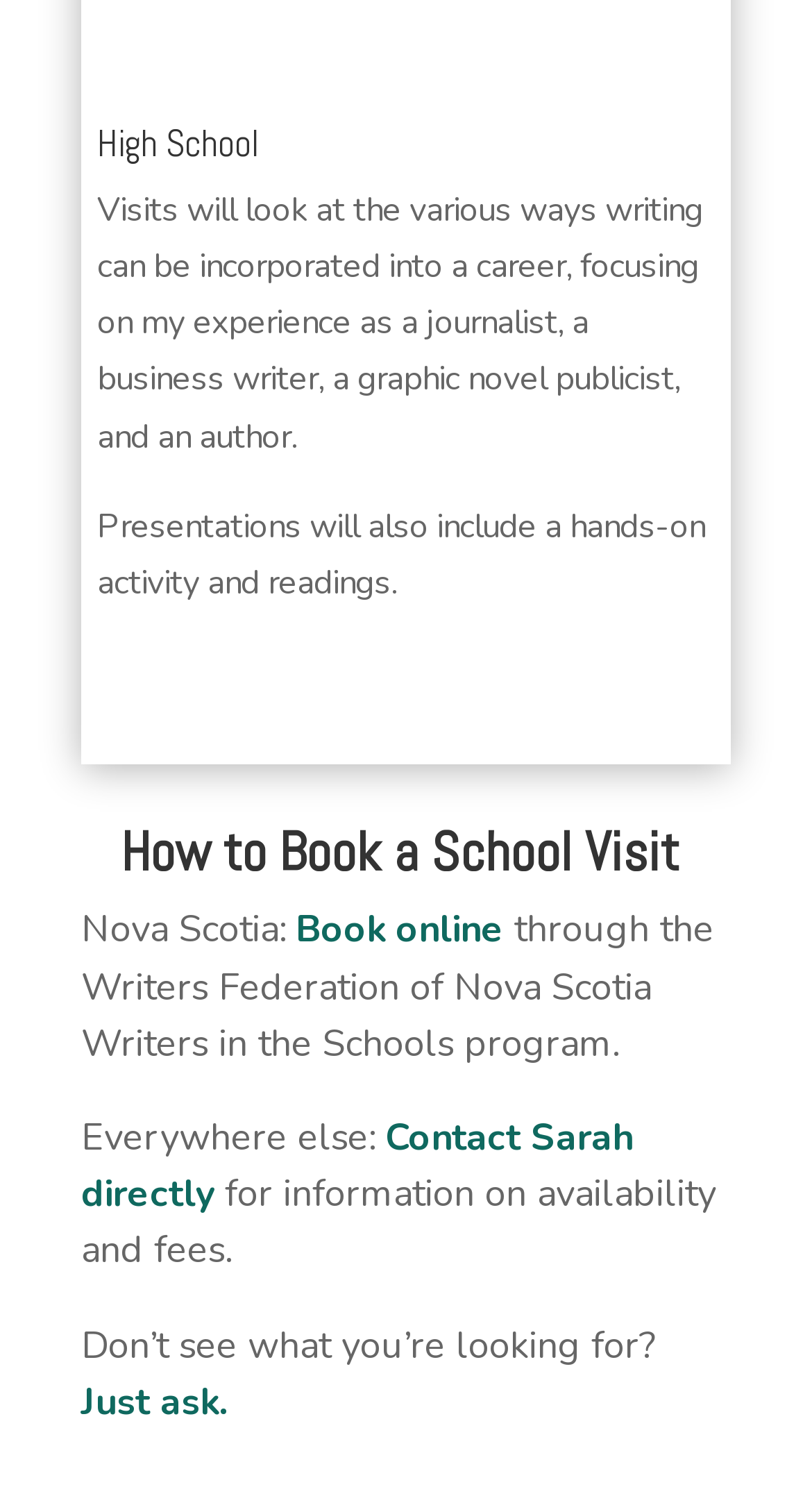Please provide a comprehensive response to the question based on the details in the image: How can schools outside Nova Scotia book a visit?

To find the answer, we need to look for the section related to schools outside Nova Scotia. The StaticText element with the text 'Everywhere else:' is followed by a link element with the text 'Contact Sarah directly'. This suggests that schools outside Nova Scotia can book a visit by contacting Sarah directly.